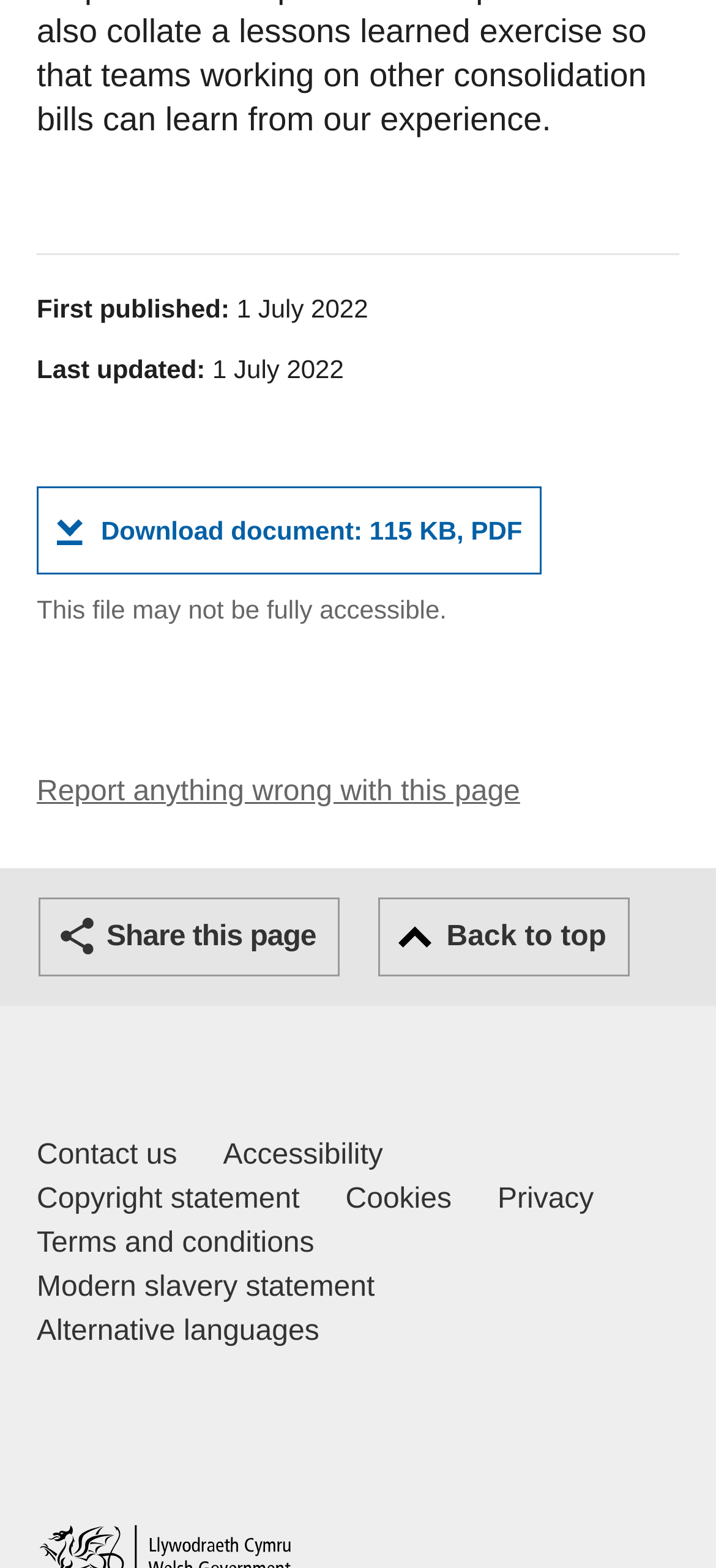What is the publication date of the document?
Answer the question with detailed information derived from the image.

The publication date of the document can be found in the top section of the webpage, where it is stated as 'First published: 1 July 2022'.